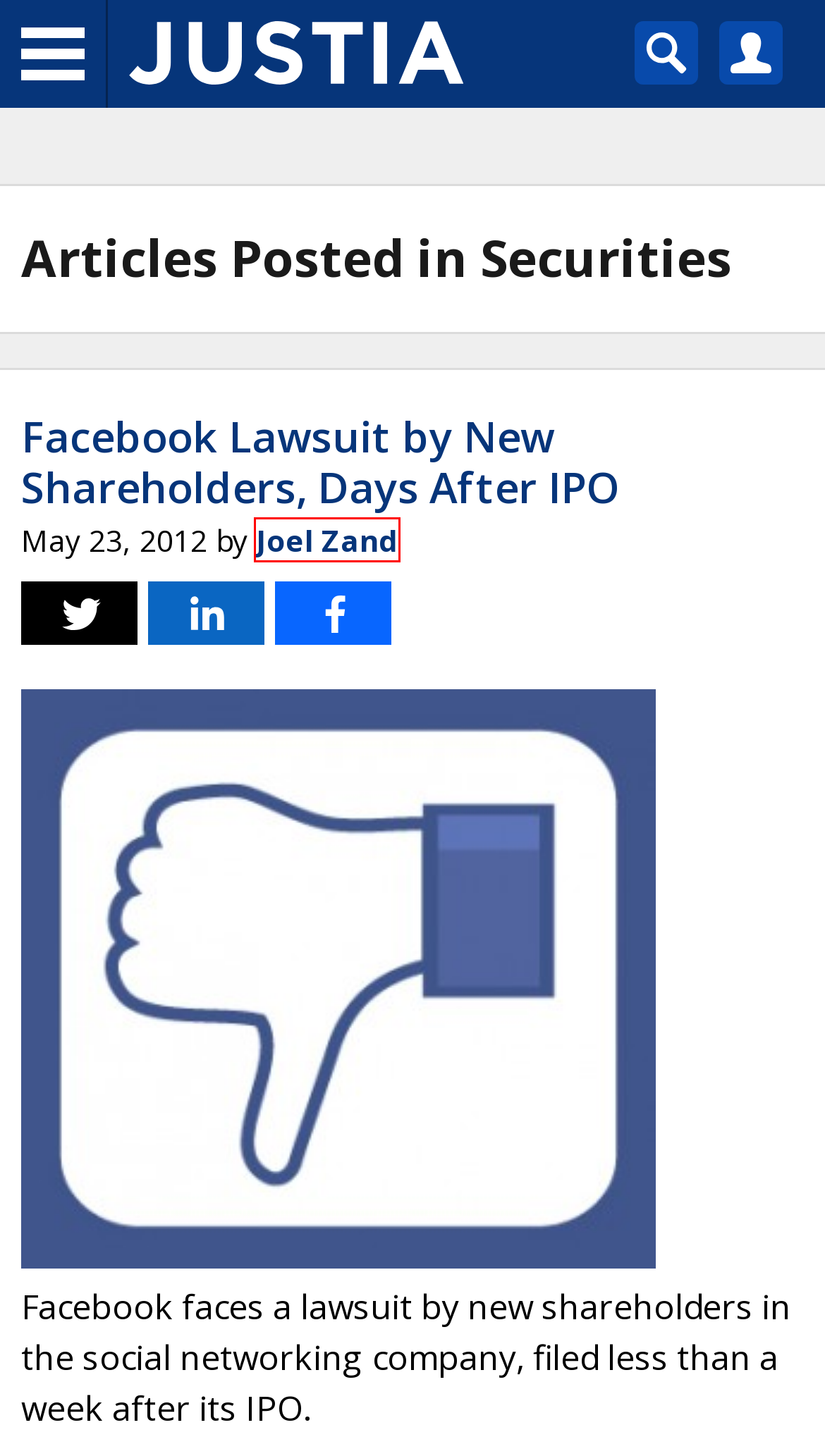You are given a screenshot of a webpage with a red rectangle bounding box around a UI element. Select the webpage description that best matches the new webpage after clicking the element in the bounding box. Here are the candidates:
A. Joel Zand, Author at Justia Law Blog
B. US Law Schools | Justia
C. NASDAQ Tag Archives — Justia Law Blog
D. Privacy Policy :: Justia
E. Securities Lawyers - Compare Top Securities Attorneys - Justia
F. securities fraud Tag Archives — Justia Law Blog
G. US Regulations & Administrative Codes :: Justia
H. Facebook Lawsuit by New Shareholders, Days After IPO — Justia Law Blog — May 23, 2012

A